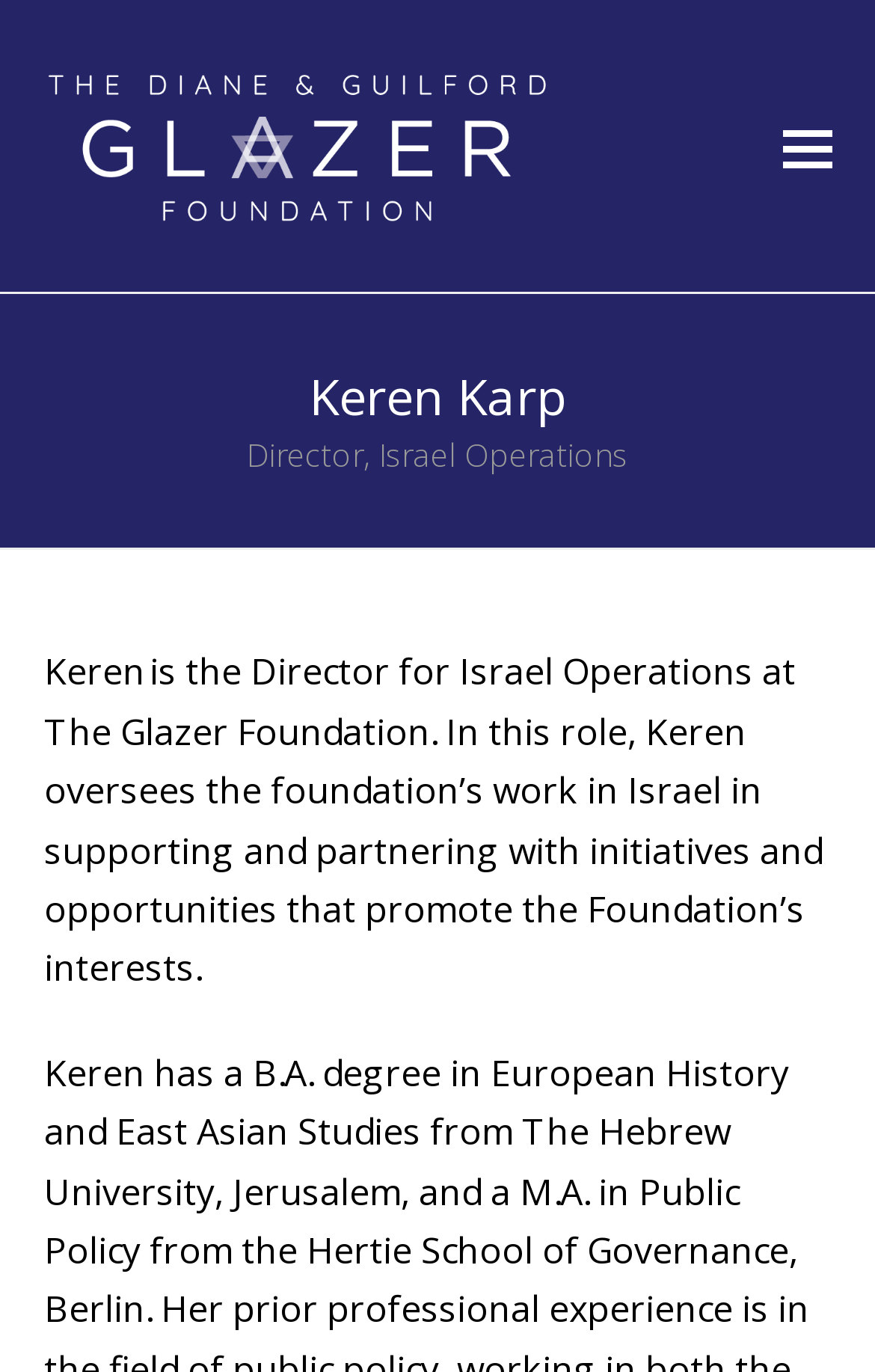Identify the bounding box for the UI element specified in this description: "Open Mobile Menu". The coordinates must be four float numbers between 0 and 1, formatted as [left, top, right, bottom].

[0.894, 0.081, 0.95, 0.131]